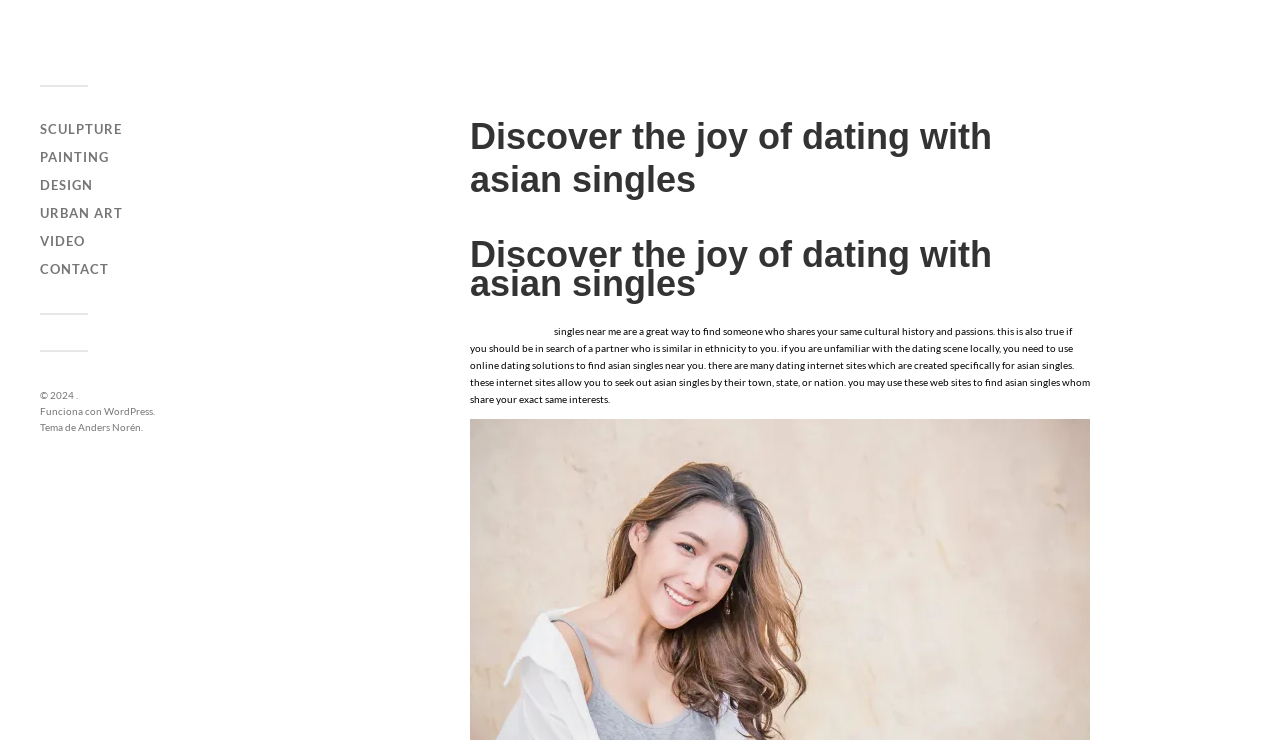Specify the bounding box coordinates of the element's area that should be clicked to execute the given instruction: "explore Anders Norén". The coordinates should be four float numbers between 0 and 1, i.e., [left, top, right, bottom].

[0.061, 0.569, 0.11, 0.585]